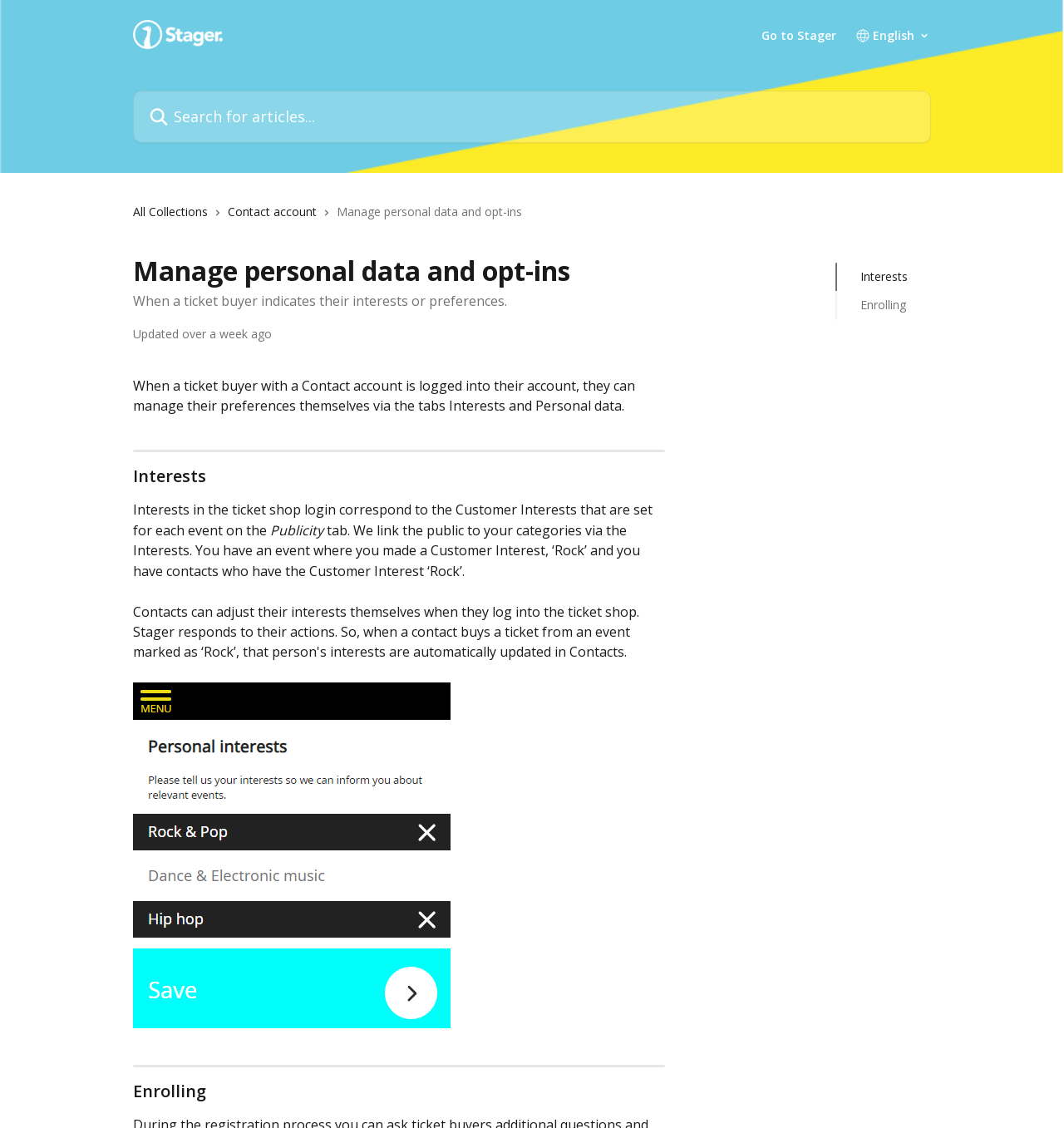Please determine the bounding box coordinates for the element that should be clicked to follow these instructions: "Search for articles".

[0.125, 0.08, 0.875, 0.127]